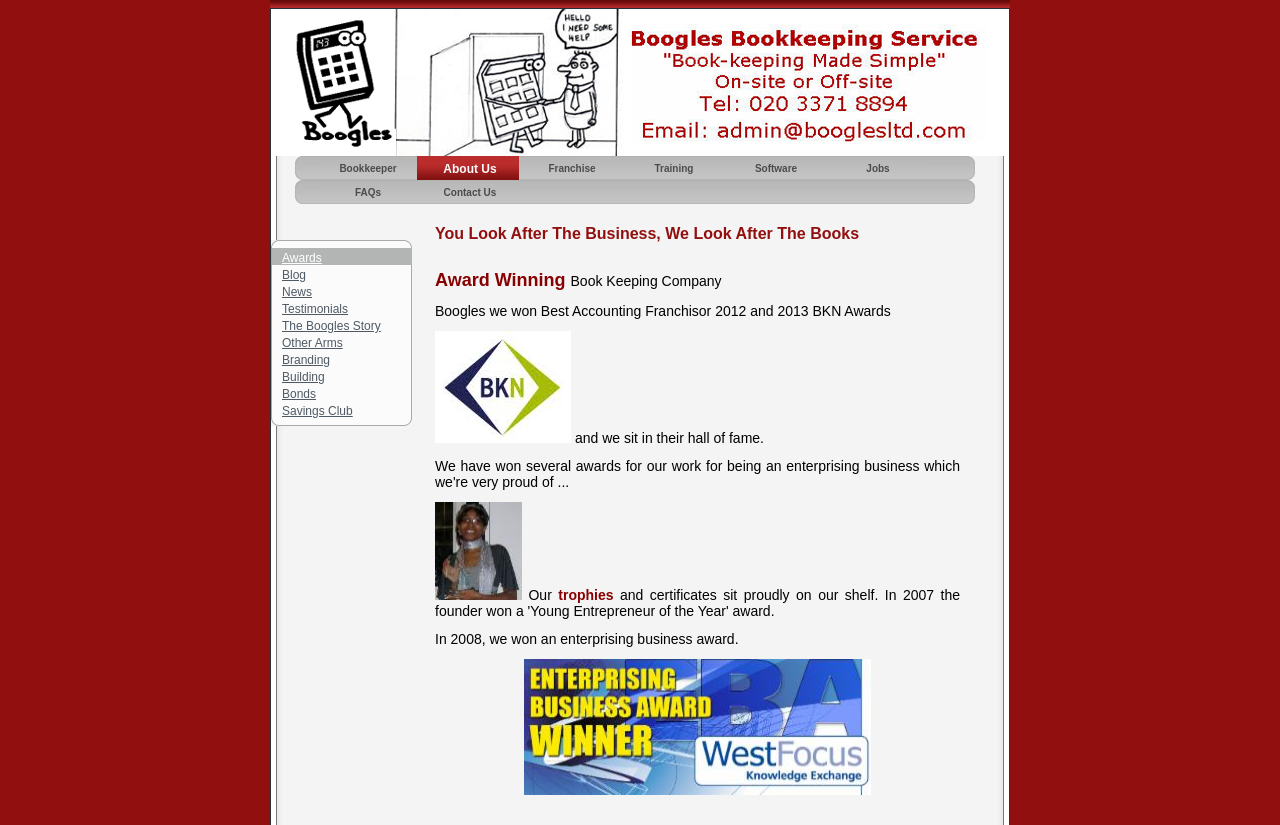Find the bounding box of the UI element described as: "The Boogles Story". The bounding box coordinates should be given as four float values between 0 and 1, i.e., [left, top, right, bottom].

[0.212, 0.383, 0.322, 0.404]